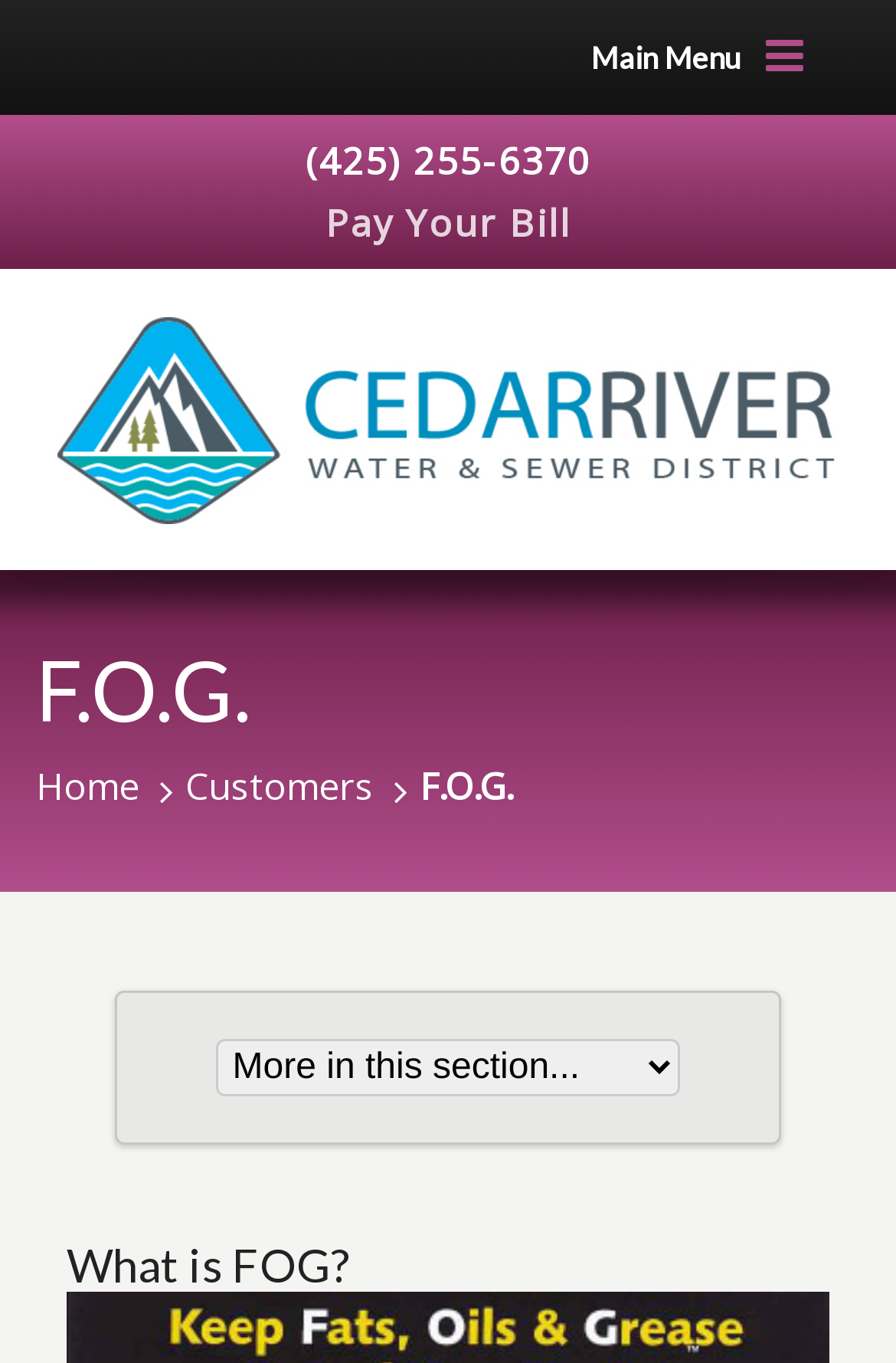What is the abbreviation 'F.O.G.' stands for?
Provide a well-explained and detailed answer to the question.

I found the abbreviation 'F.O.G.' by looking at the heading element with the bounding box coordinates [0.04, 0.469, 0.281, 0.543], which contains the text 'F.O.G.'. Then, I looked at the heading element with the bounding box coordinates [0.074, 0.908, 0.926, 0.948], which contains the text 'What is FOG? fog', and inferred that 'F.O.G.' stands for 'FOG'.